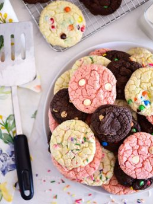What is the purpose of the metal spatula?
Refer to the image and offer an in-depth and detailed answer to the question.

The presence of the metal spatula 'resting nearby' suggests that it is intended to be used to serve the cookies, implying that the cookies are ready to be served.